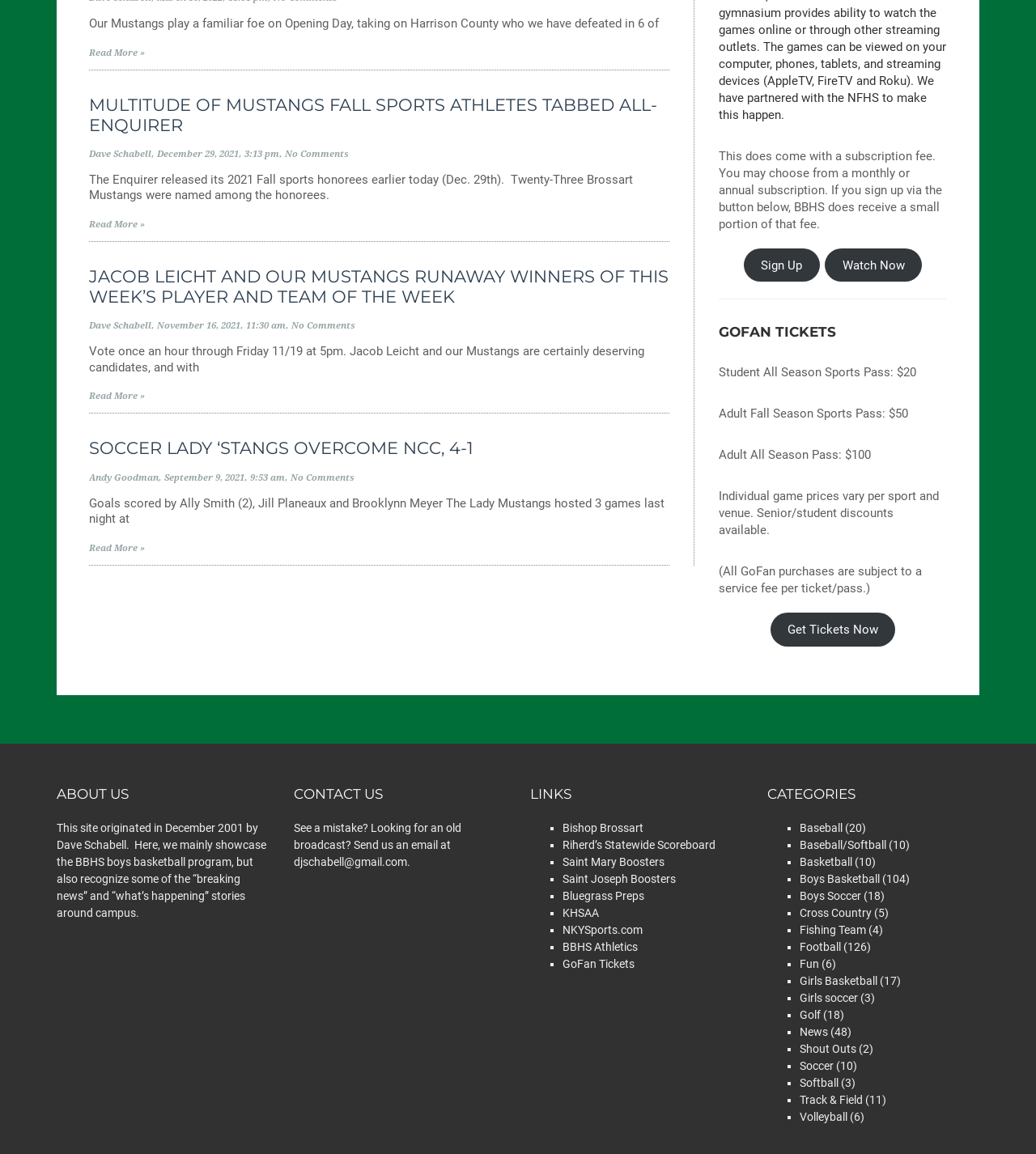Please find the bounding box coordinates (top-left x, top-left y, bottom-right x, bottom-right y) in the screenshot for the UI element described as follows: Main Course Recipes

None